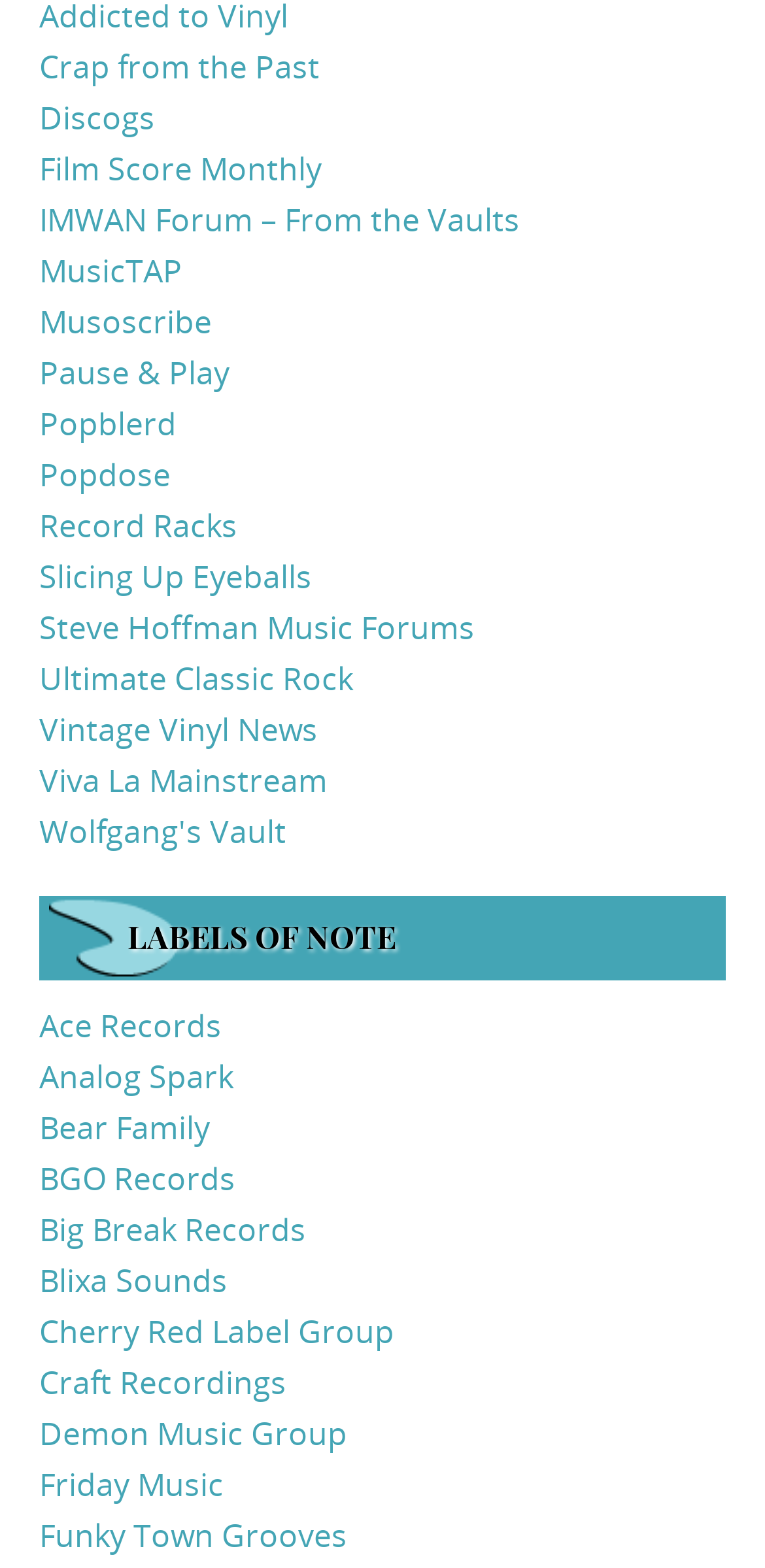Pinpoint the bounding box coordinates of the clickable element to carry out the following instruction: "visit Crap from the Past."

[0.051, 0.028, 0.418, 0.056]